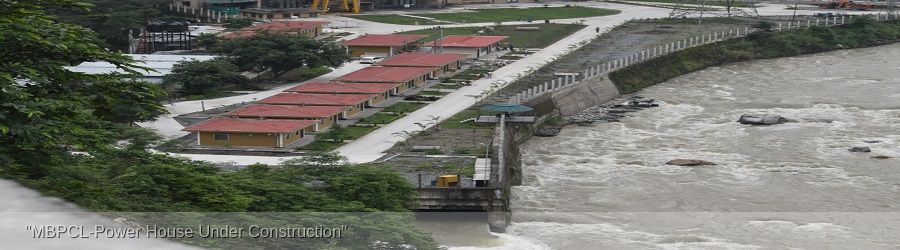Give a one-word or short phrase answer to this question: 
Is the power intake structure already built?

No